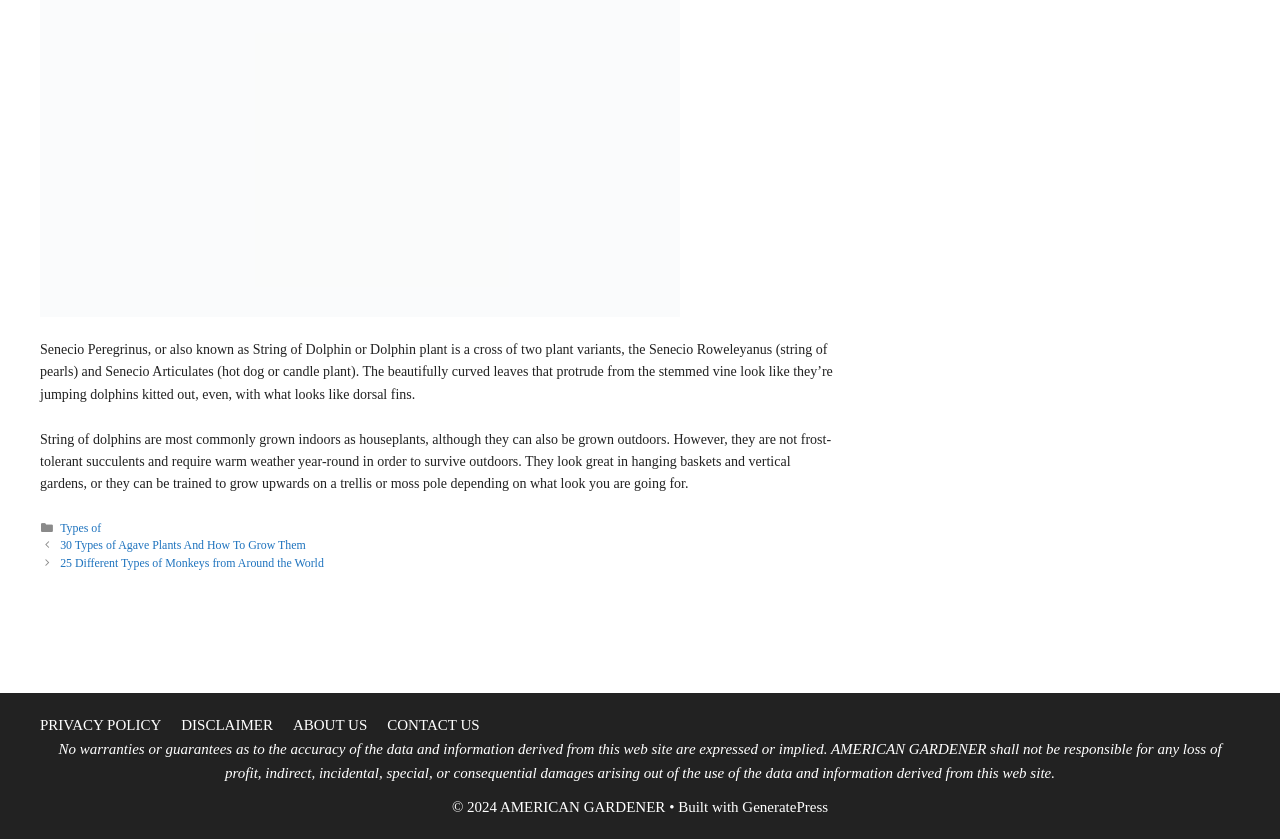Calculate the bounding box coordinates for the UI element based on the following description: "ABOUT US". Ensure the coordinates are four float numbers between 0 and 1, i.e., [left, top, right, bottom].

[0.229, 0.855, 0.287, 0.874]